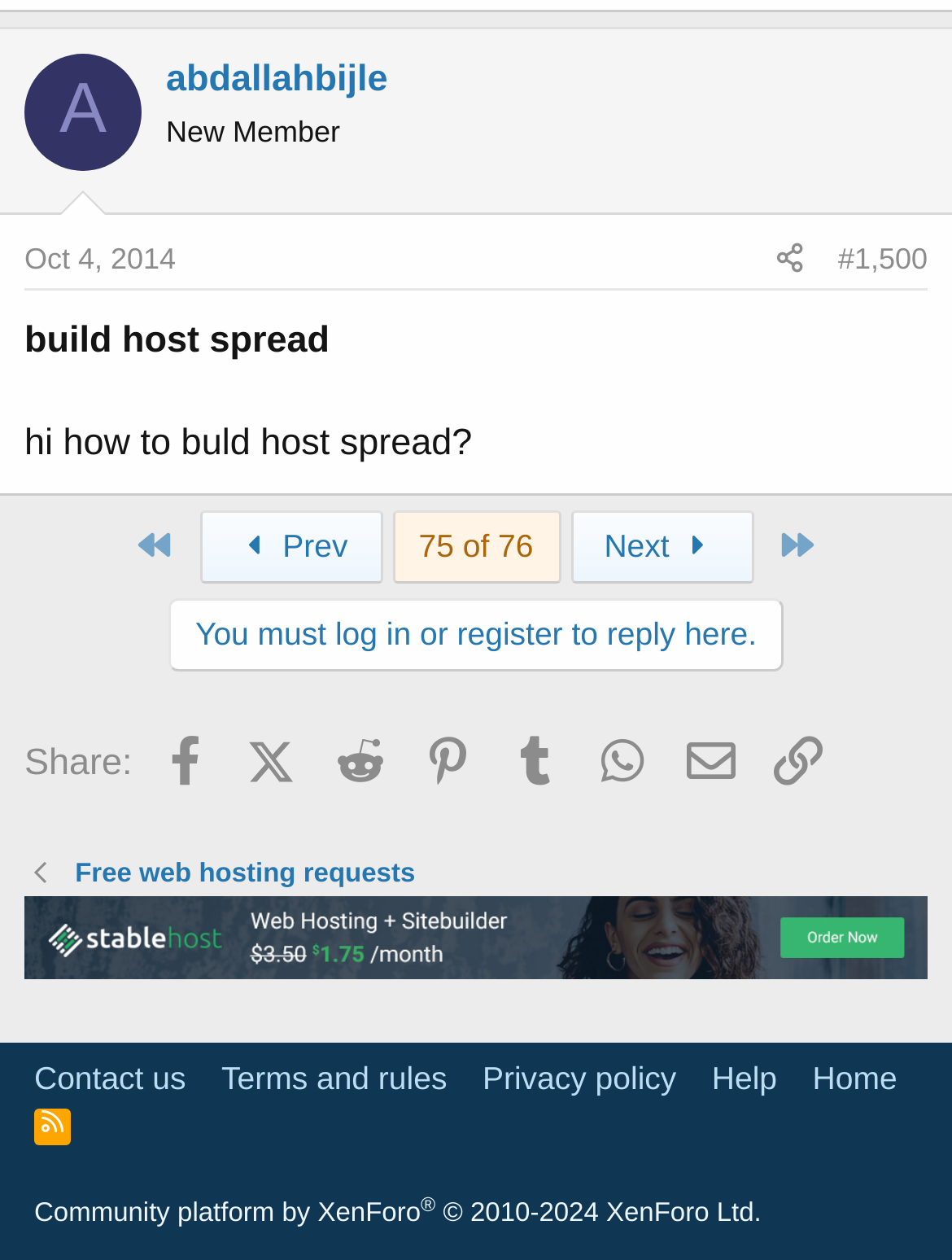What social media platforms can you share this post on?
Kindly answer the question with as much detail as you can.

The social media platforms can be found in the StaticText elements with the corresponding platform names, which are children of the link element with the text 'Share'. These platforms are listed horizontally and can be used to share the post.